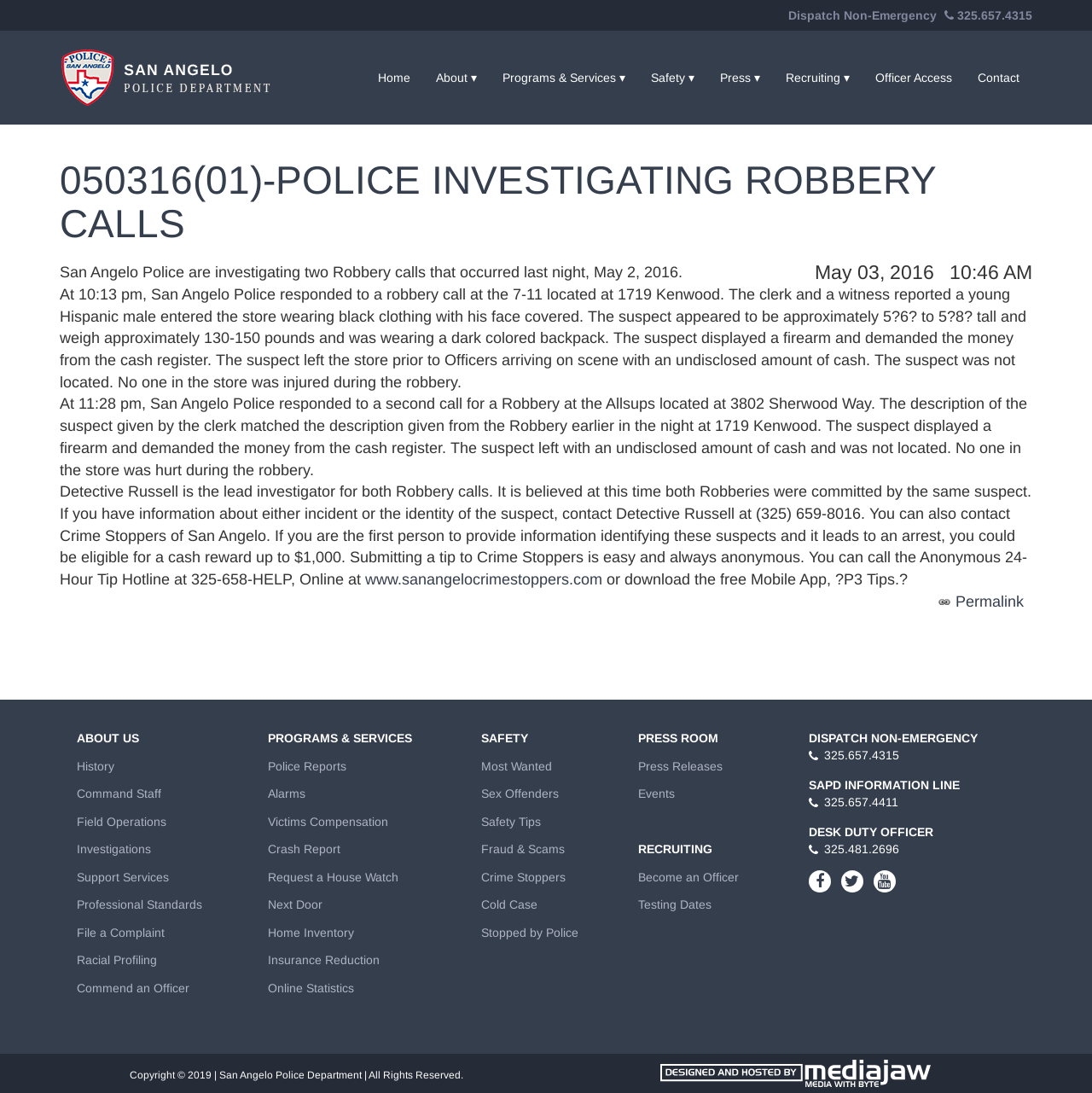Could you indicate the bounding box coordinates of the region to click in order to complete this instruction: "Click the 'Home' link".

[0.334, 0.059, 0.388, 0.083]